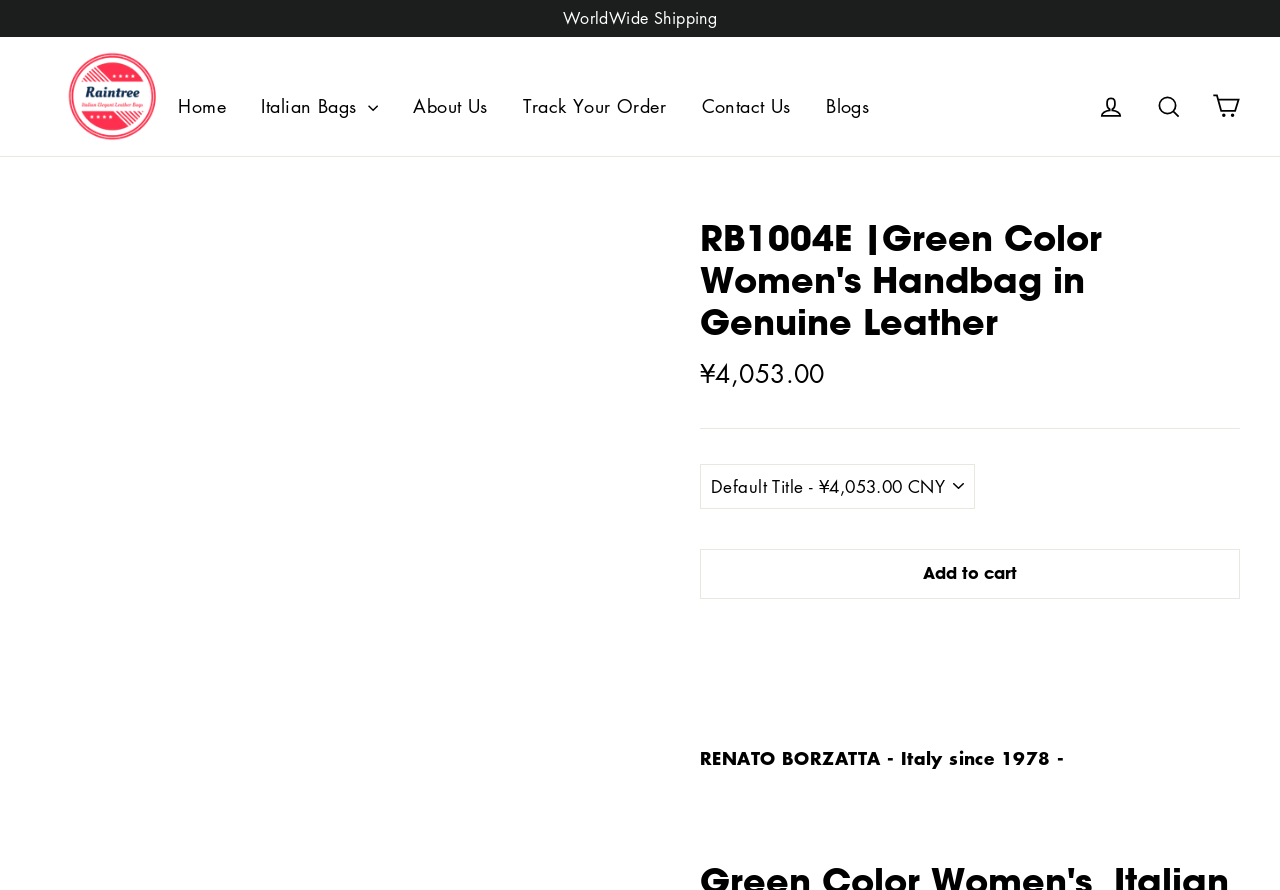What is the name of the product?
Kindly offer a detailed explanation using the data available in the image.

I determined the name of the product by looking at the heading element, which contains the text 'RB1004E | Green Color Women's Handbag in Genuine Leather'.